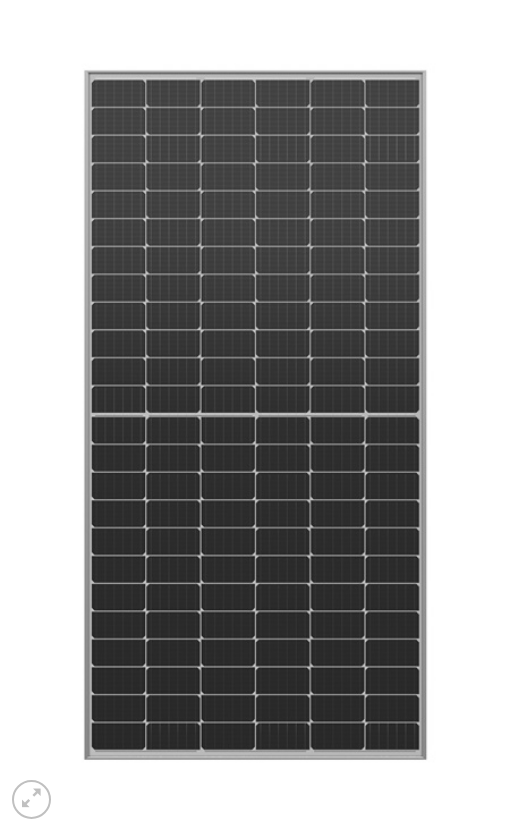Using the information in the image, could you please answer the following question in detail:
What is the purpose of the dual-cell technology?

The purpose of the dual-cell technology can be understood by reading the caption, which states that the technology optimizes energy generation even in low-light conditions, making it a robust choice for both residential and commercial solar installations.